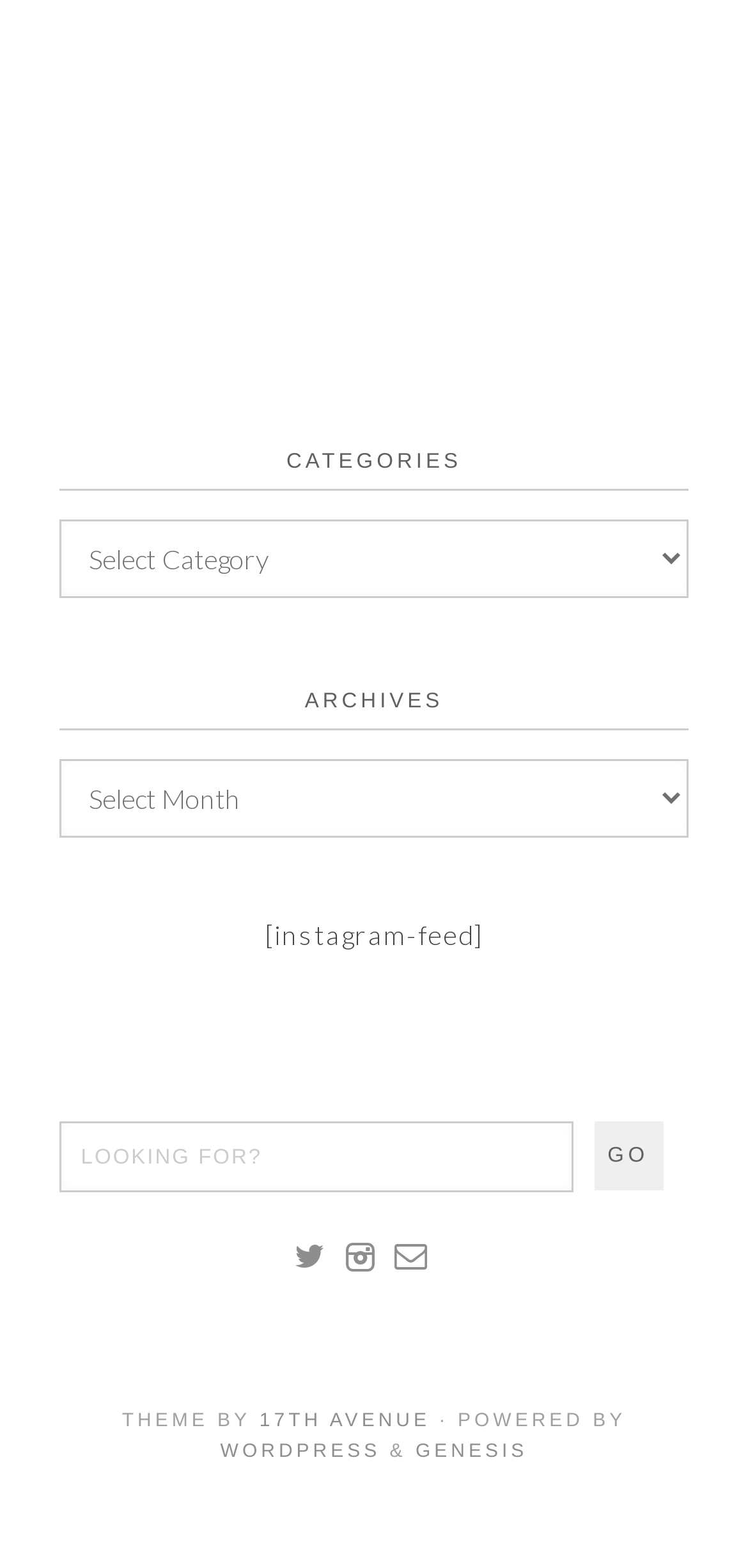Extract the bounding box coordinates for the described element: "5". The coordinates should be represented as four float numbers between 0 and 1: [left, top, right, bottom].

None